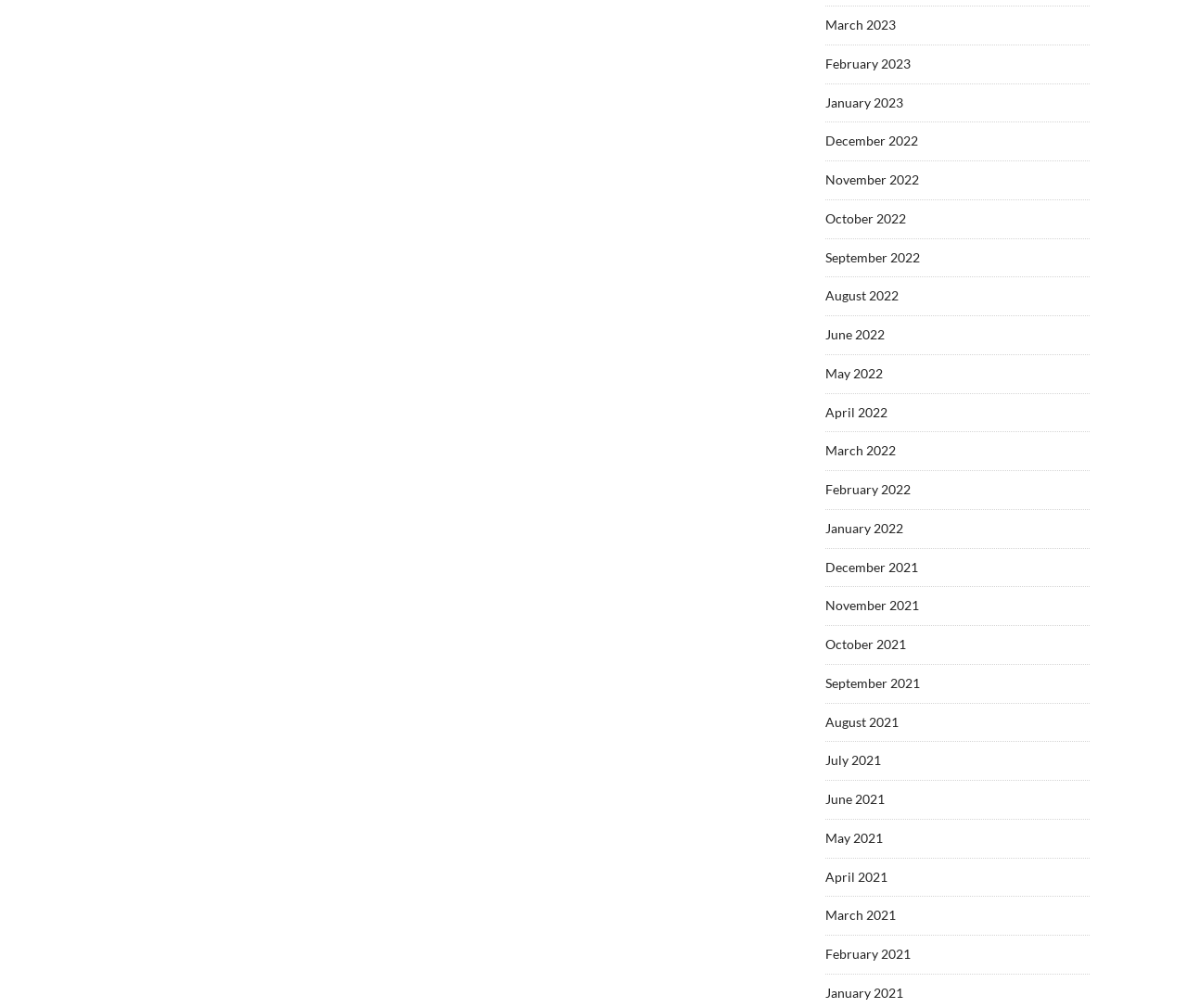Using a single word or phrase, answer the following question: 
What is the time period covered by the listed months?

2021-2023